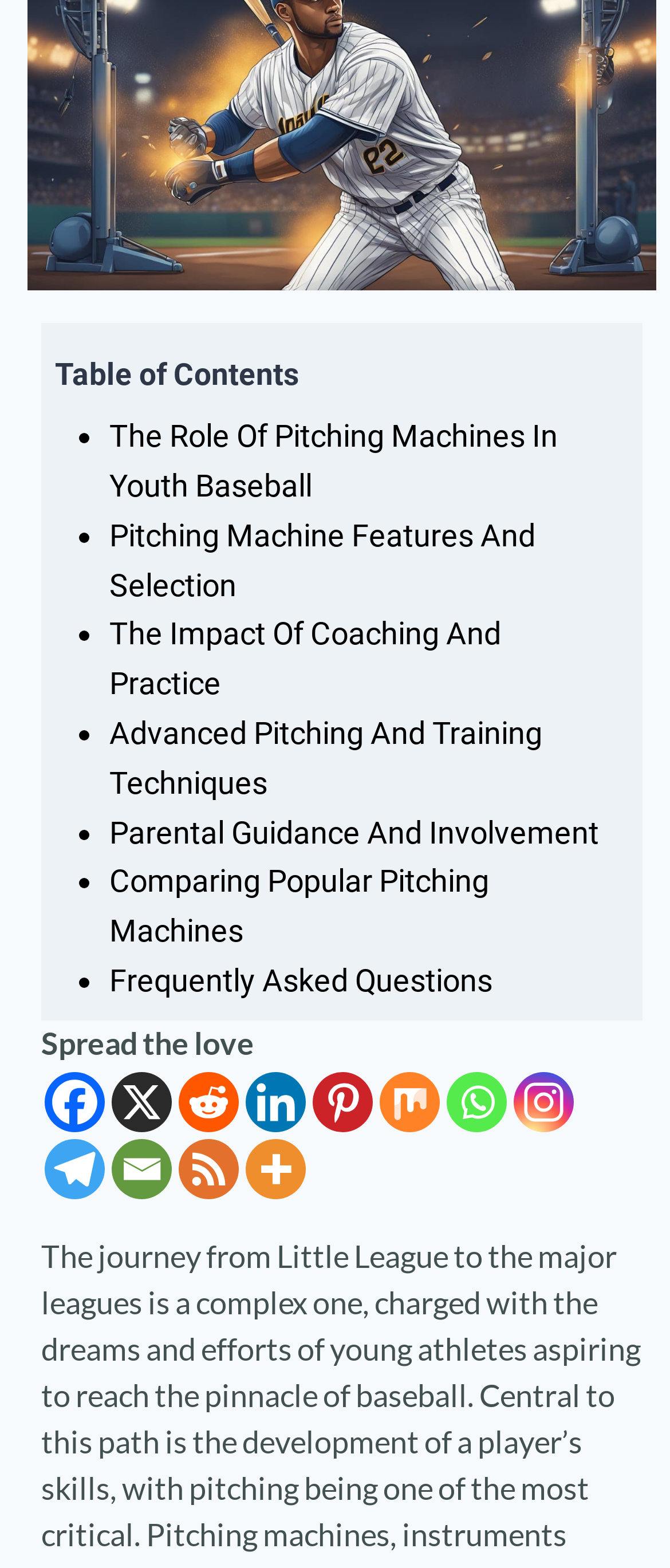Please identify the bounding box coordinates of the area I need to click to accomplish the following instruction: "Share on Facebook".

[0.067, 0.684, 0.156, 0.722]